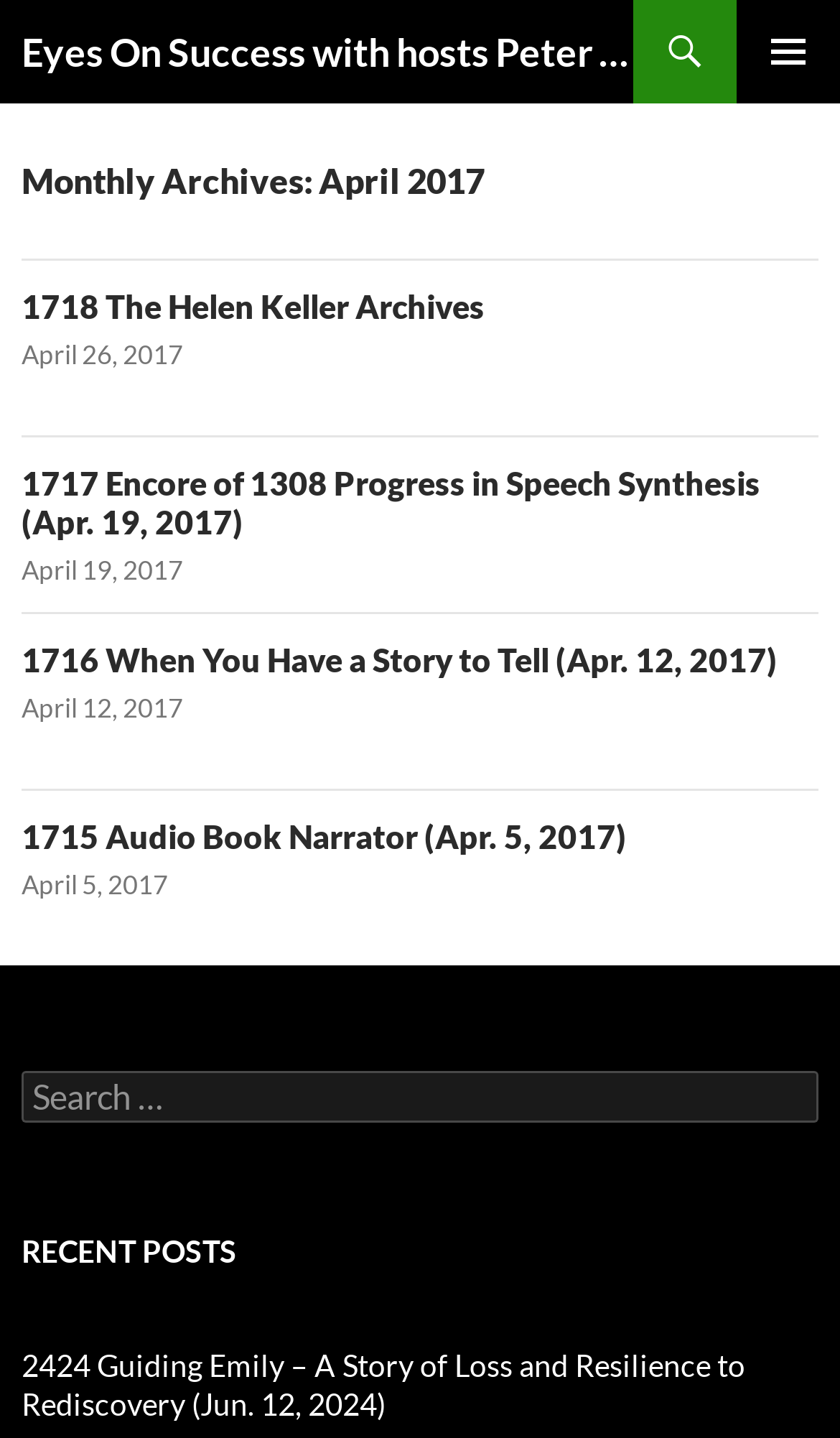Find the bounding box coordinates of the area to click in order to follow the instruction: "View recent posts".

[0.026, 0.853, 0.974, 0.889]